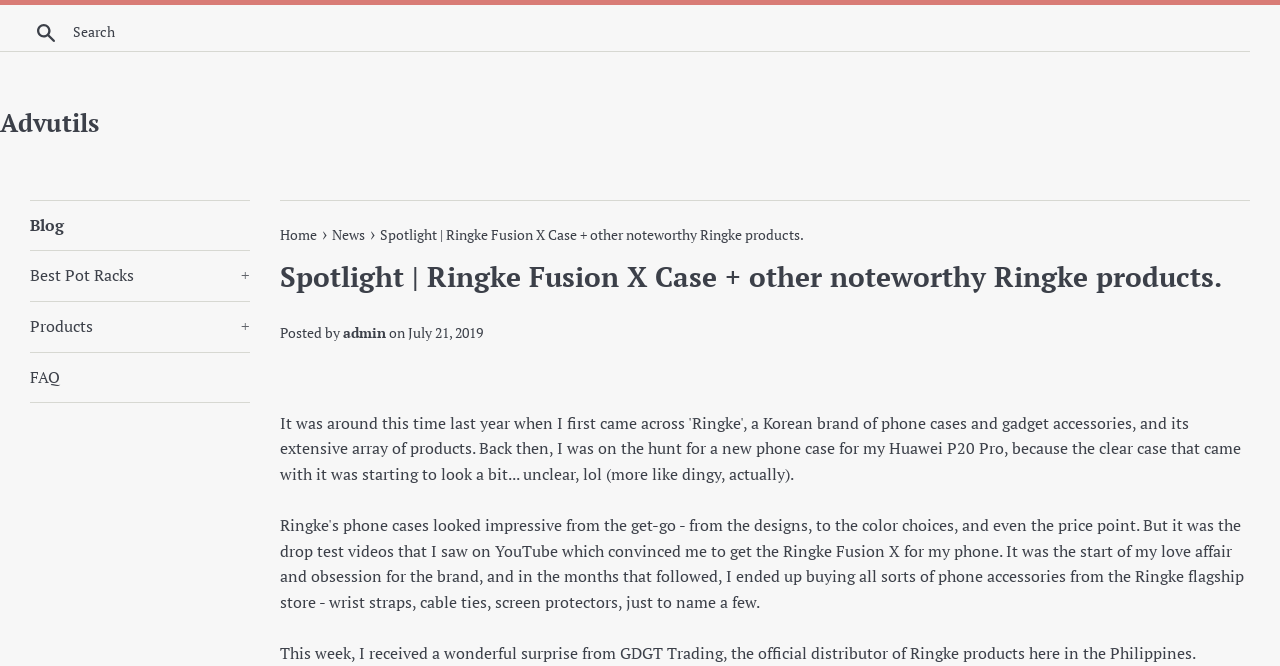When was the post published?
Look at the screenshot and give a one-word or phrase answer.

July 21, 2019